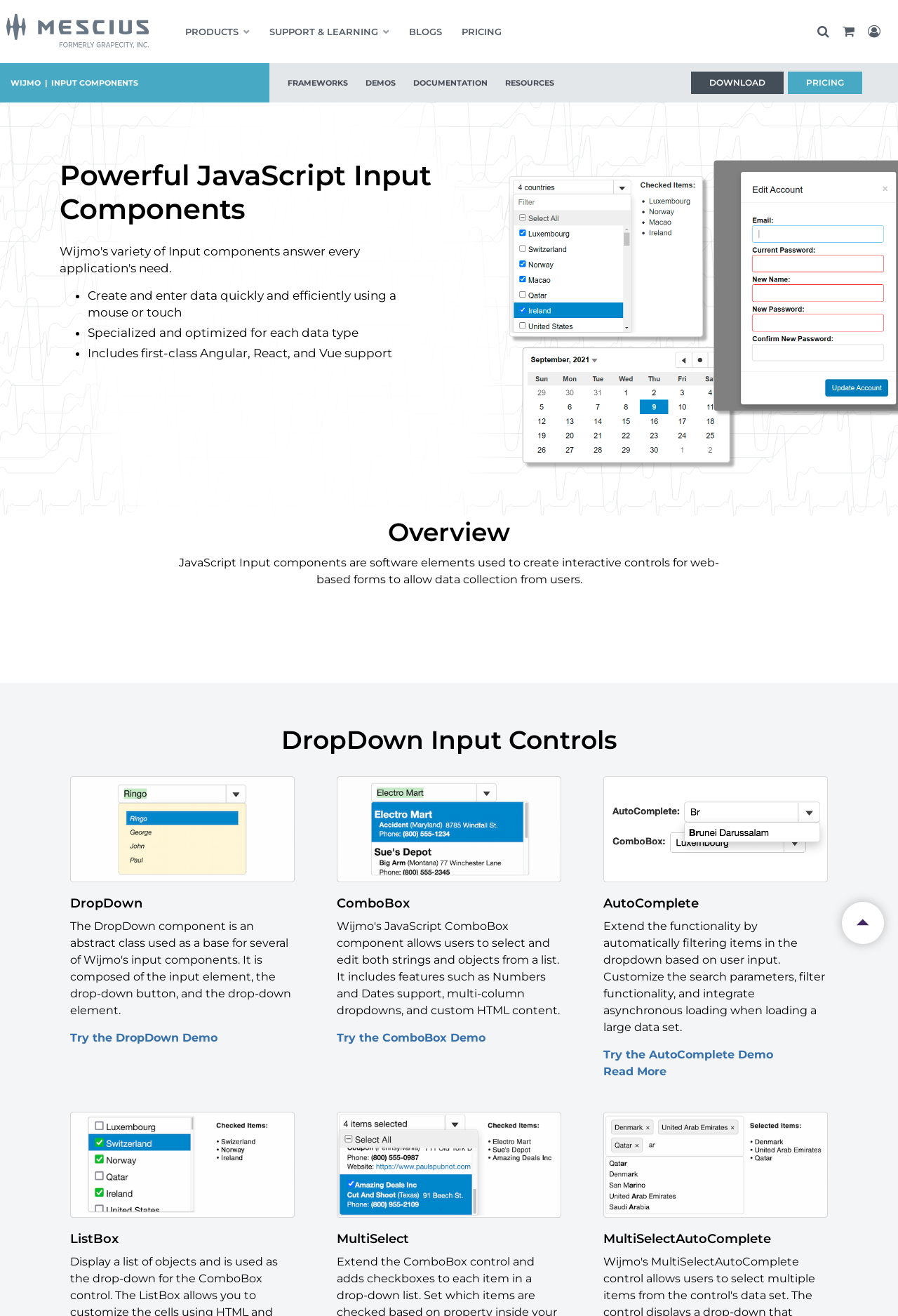Using the description "Back to top", locate and provide the bounding box of the UI element.

[0.938, 0.685, 0.984, 0.717]